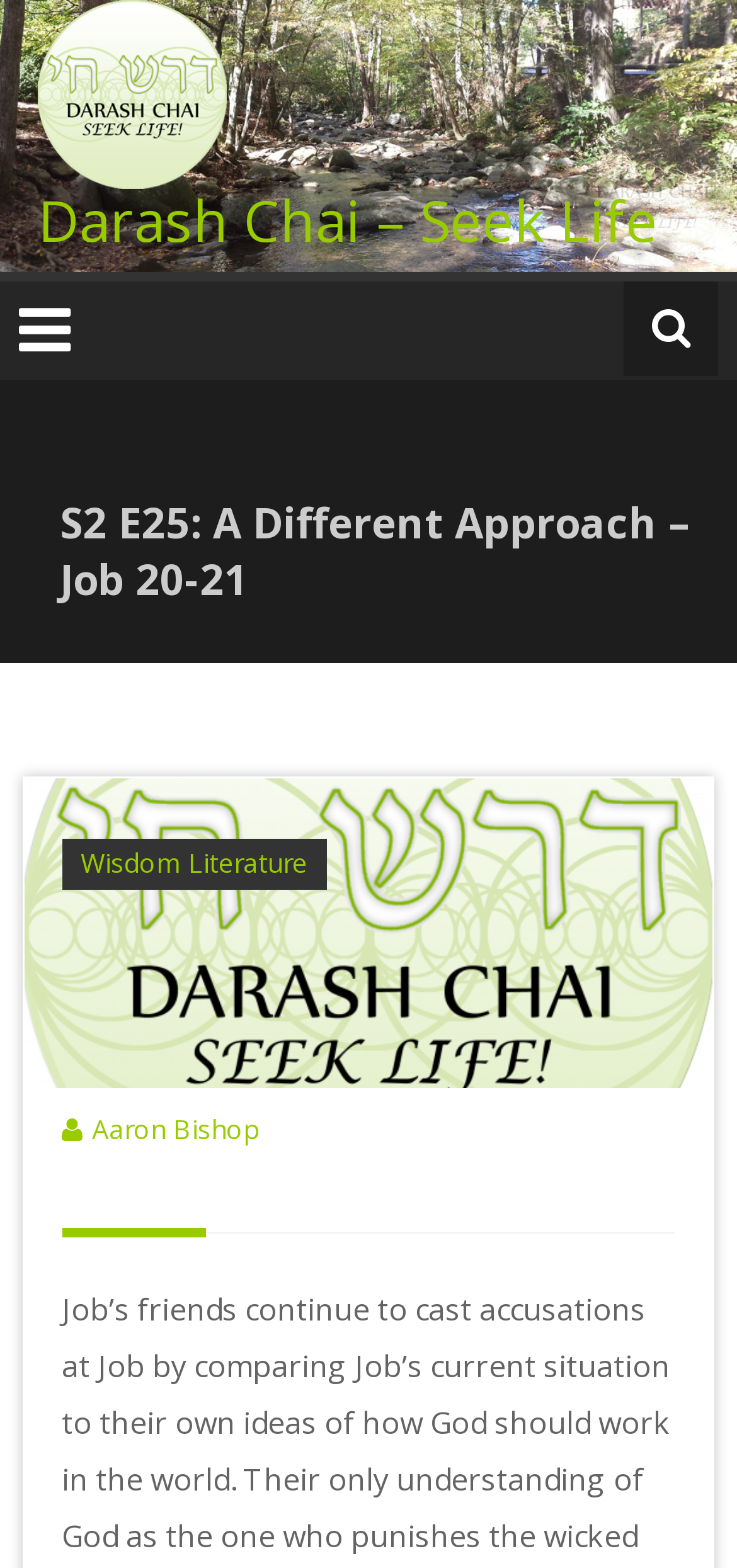Who is the author of the episode?
Look at the screenshot and respond with a single word or phrase.

Aaron Bishop